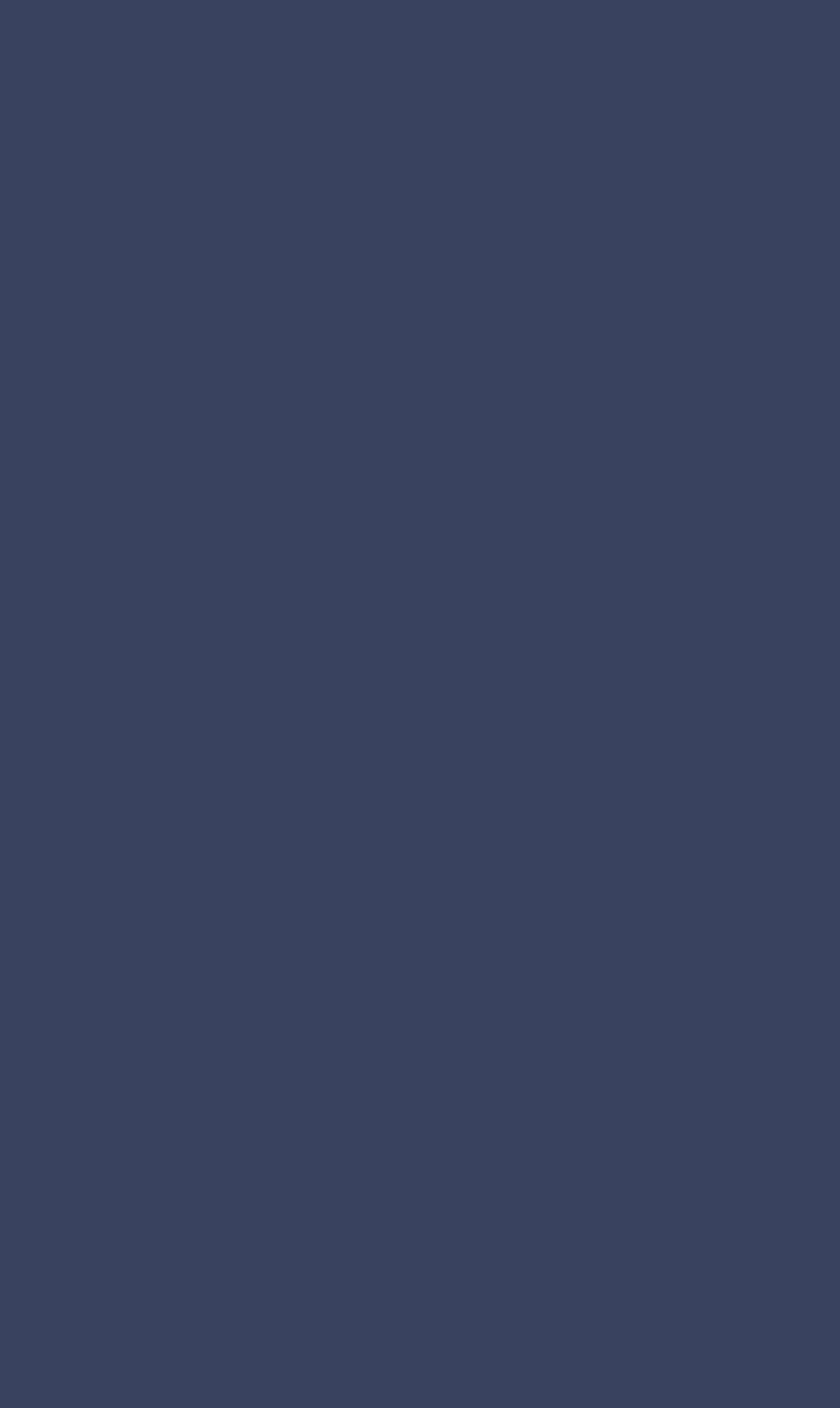How many social media links are there?
Look at the webpage screenshot and answer the question with a detailed explanation.

I counted the number of links under the 'Social media' static text, which are 'Youtube', 'Facebook', and 'Instagram', so there are 3 social media links.